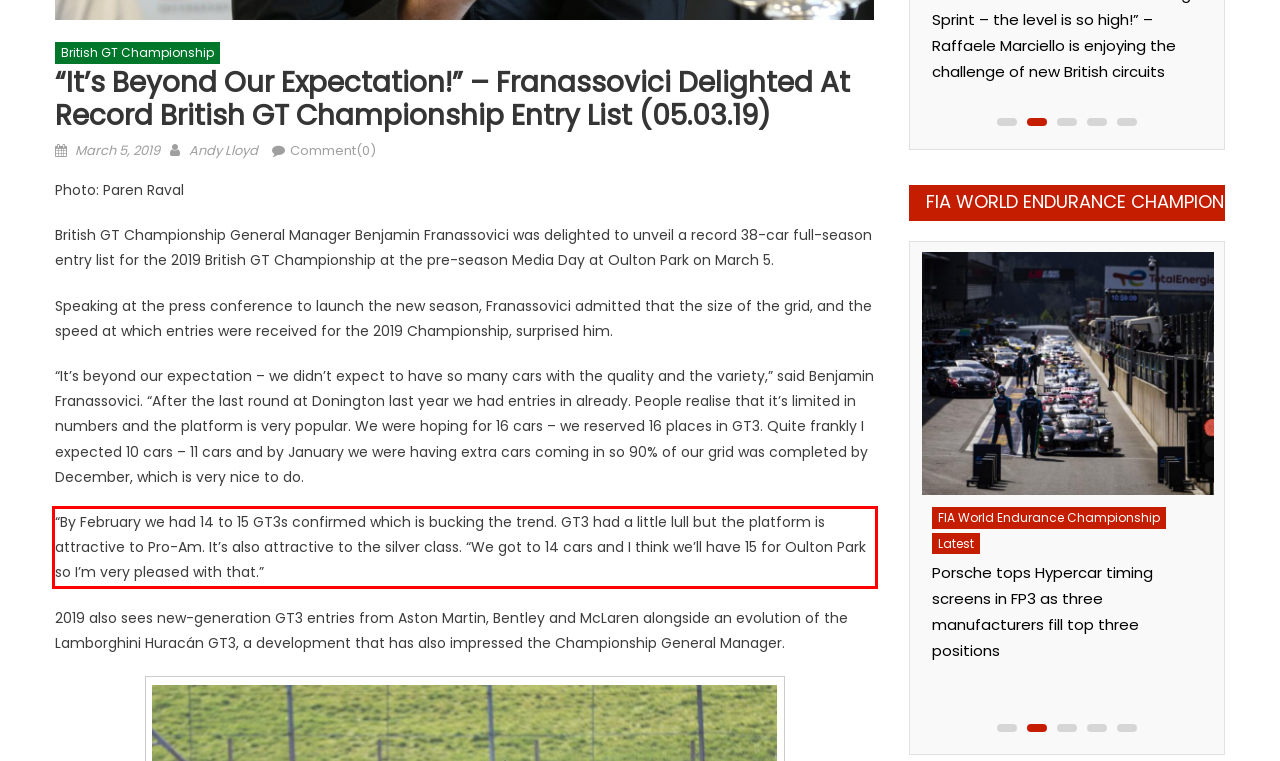You are looking at a screenshot of a webpage with a red rectangle bounding box. Use OCR to identify and extract the text content found inside this red bounding box.

“By February we had 14 to 15 GT3s confirmed which is bucking the trend. GT3 had a little lull but the platform is attractive to Pro-Am. It’s also attractive to the silver class. “We got to 14 cars and I think we’ll have 15 for Oulton Park so I’m very pleased with that.”